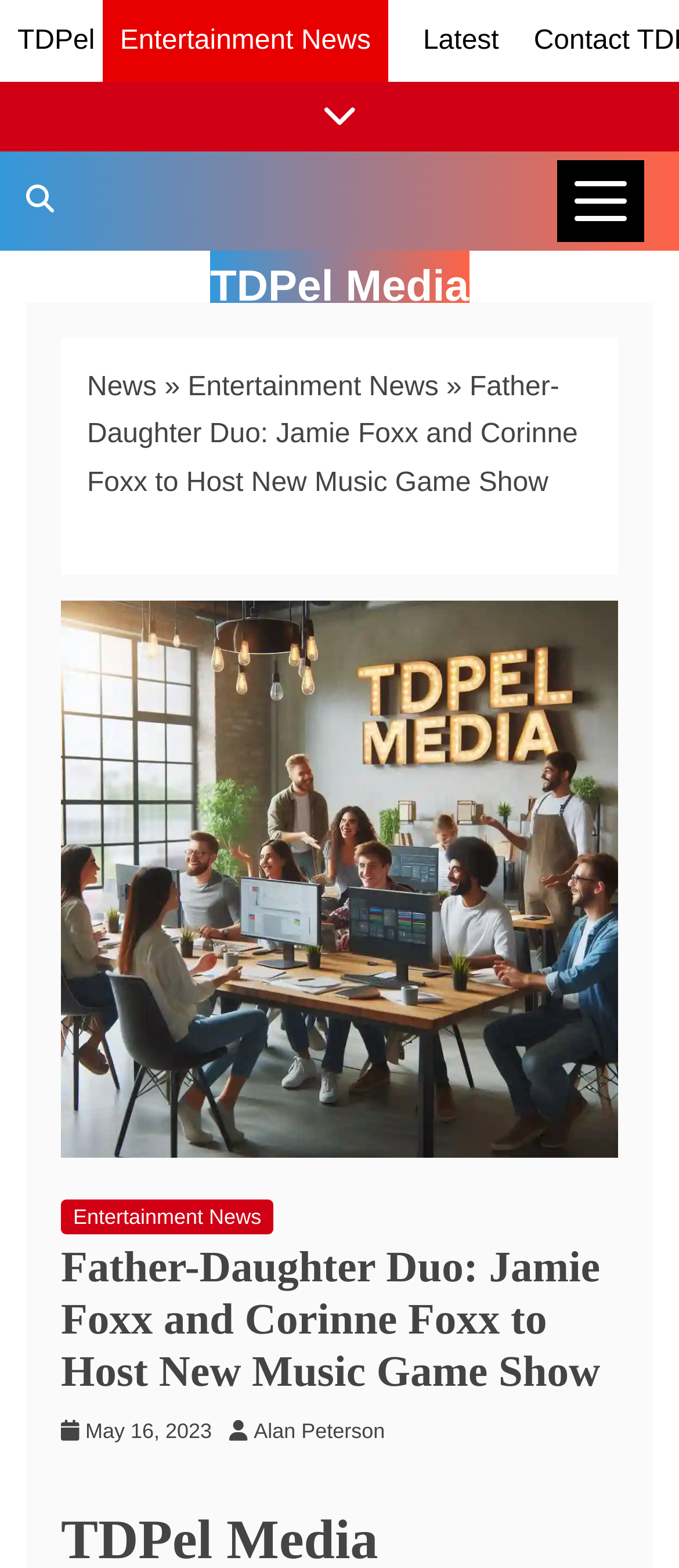What type of news is the article about?
Answer the question in a detailed and comprehensive manner.

The type of news can be determined by looking at the breadcrumbs navigation, where it says 'News » Entertainment News', indicating that the article is about entertainment news.